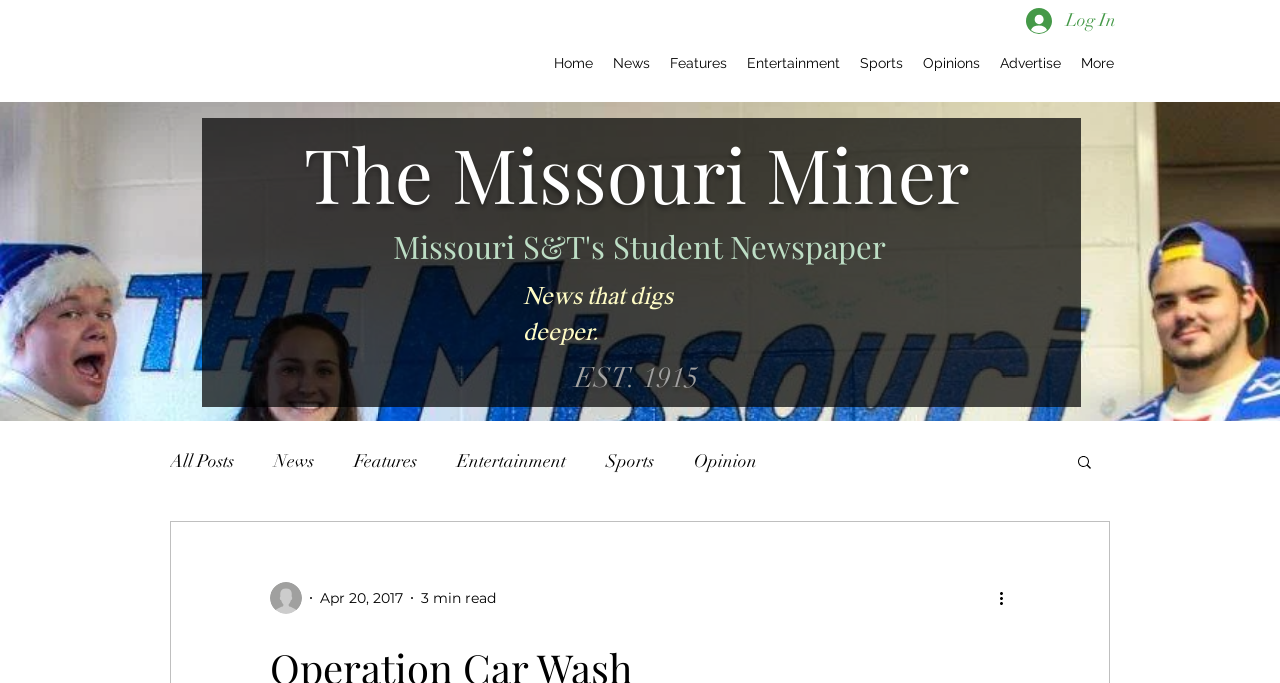What is the date of the article?
Analyze the image and provide a thorough answer to the question.

I found the answer by looking at the generic element with the text 'Apr 20, 2017' which is likely to be the date of the article.